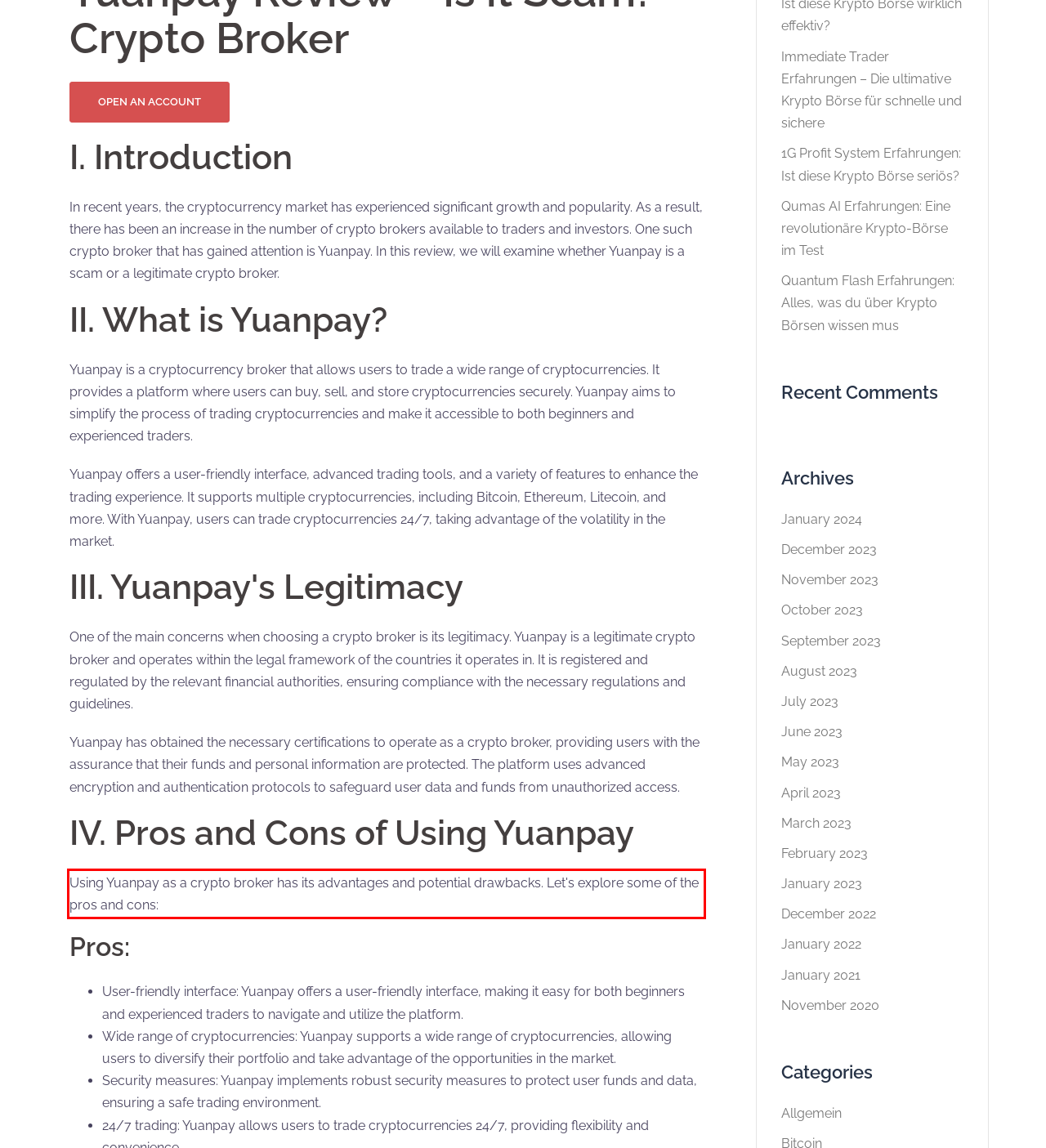You are given a webpage screenshot with a red bounding box around a UI element. Extract and generate the text inside this red bounding box.

Using Yuanpay as a crypto broker has its advantages and potential drawbacks. Let's explore some of the pros and cons: